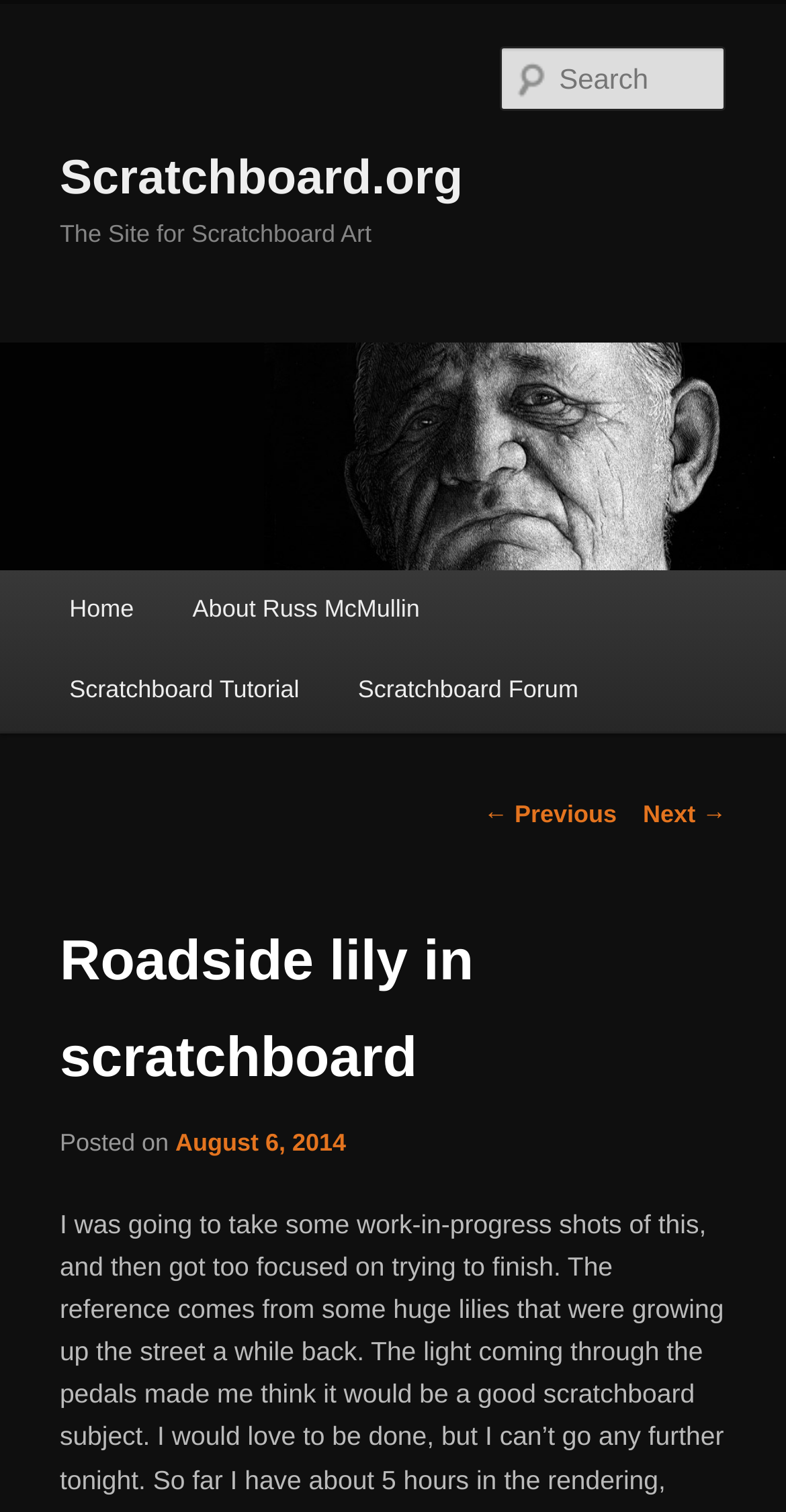Determine the bounding box coordinates for the area you should click to complete the following instruction: "Go to the home page".

[0.051, 0.377, 0.208, 0.43]